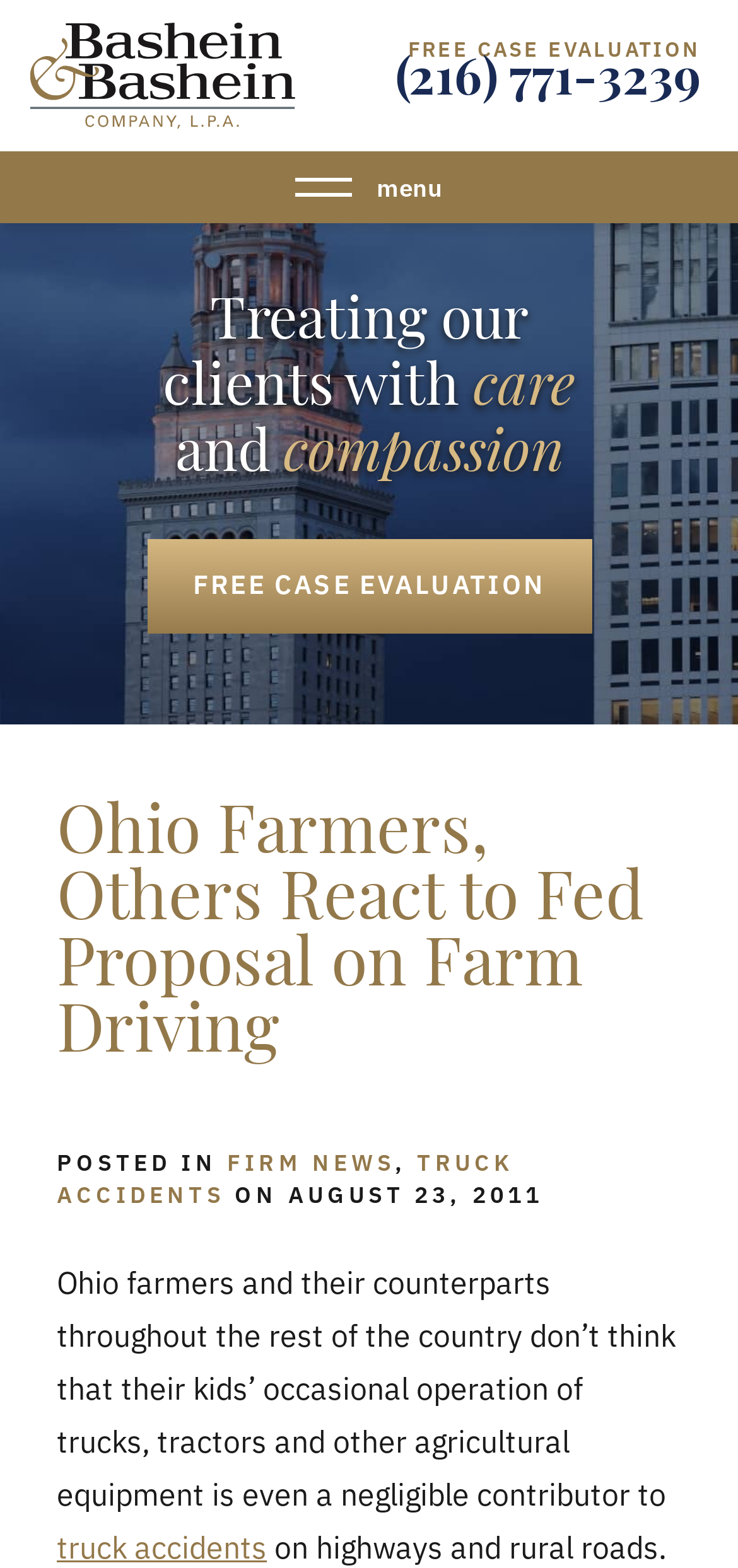Look at the image and give a detailed response to the following question: When was the news article posted?

I found this information by looking at the link element with the text 'AUGUST 23, 2011', which is adjacent to the static text element 'ON'.